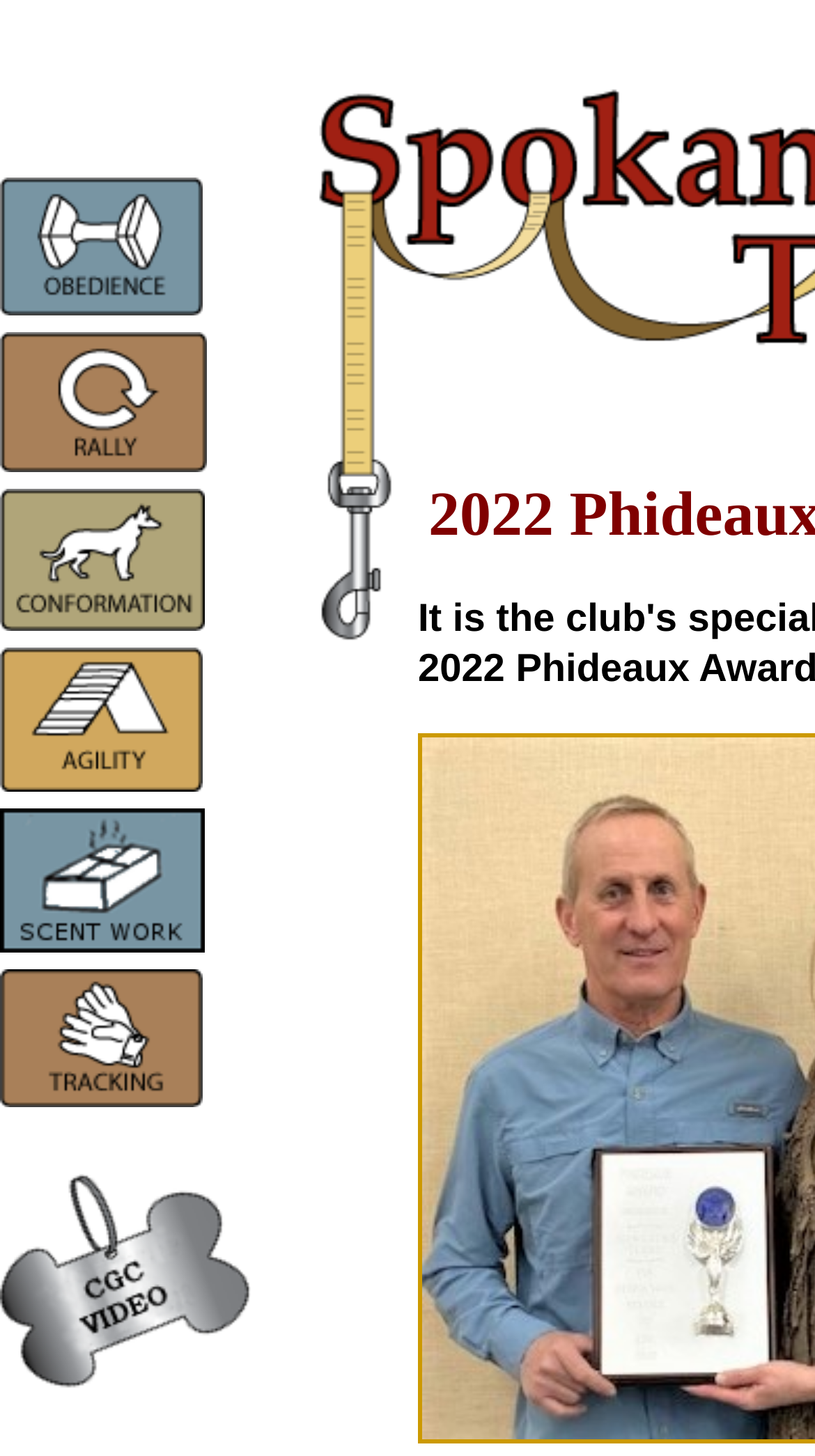Is there a video on this webpage?
Answer the question with a single word or phrase, referring to the image.

Yes